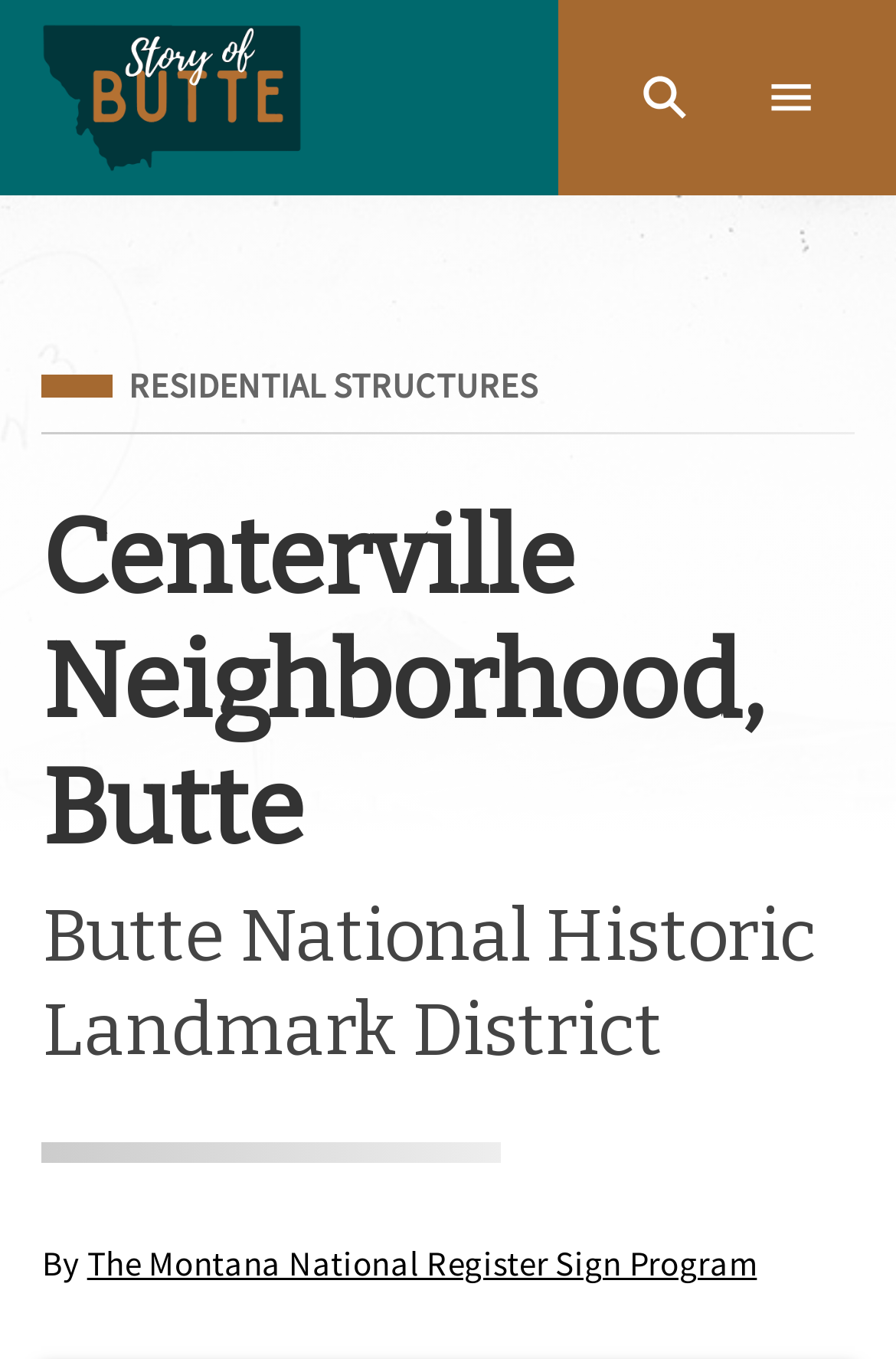Given the element description: "aria-label="Home"", predict the bounding box coordinates of this UI element. The coordinates must be four float numbers between 0 and 1, given as [left, top, right, bottom].

[0.0, 0.0, 0.385, 0.144]